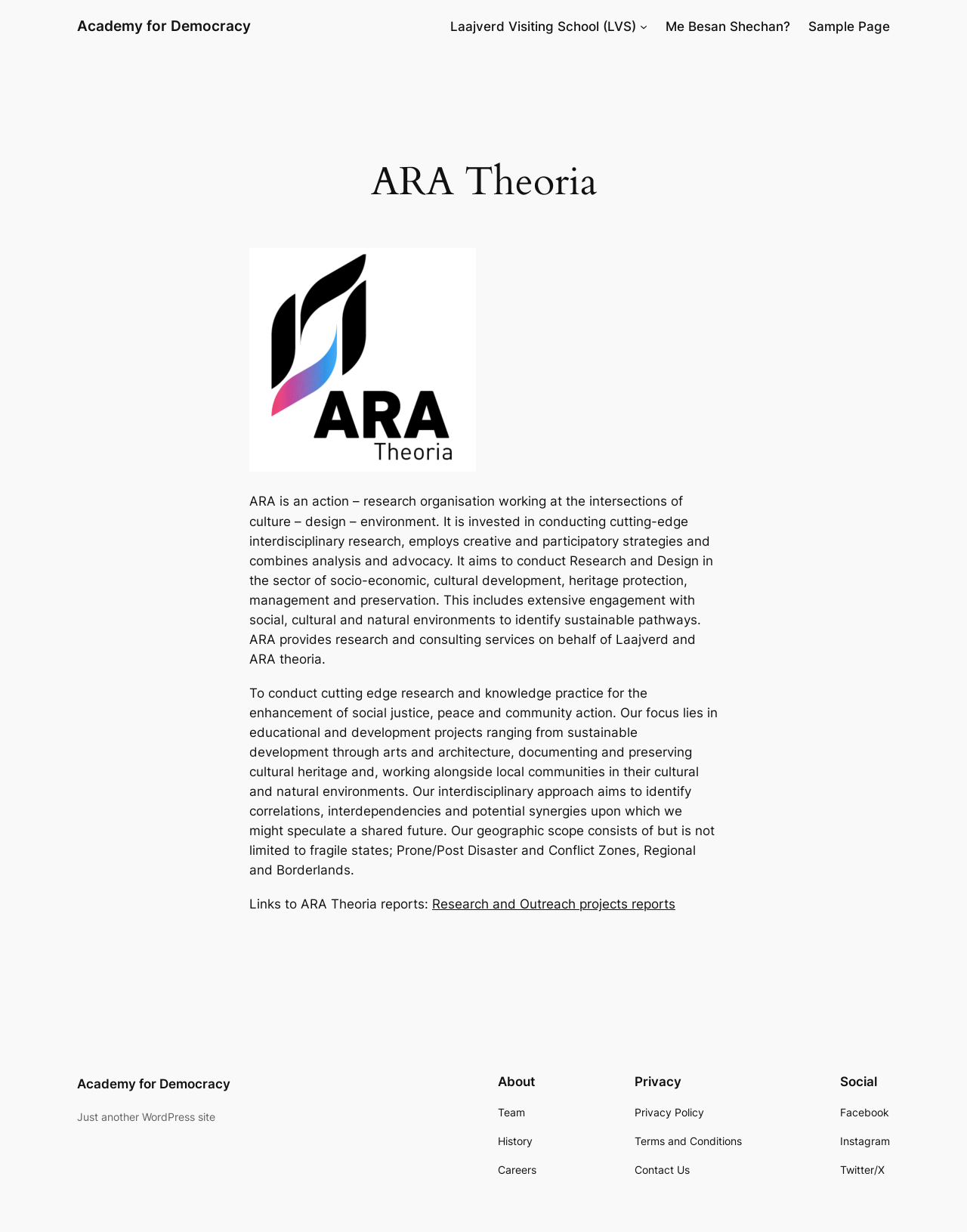What are the focus areas of ARA?
From the screenshot, provide a brief answer in one word or phrase.

Social justice, peace, and community action